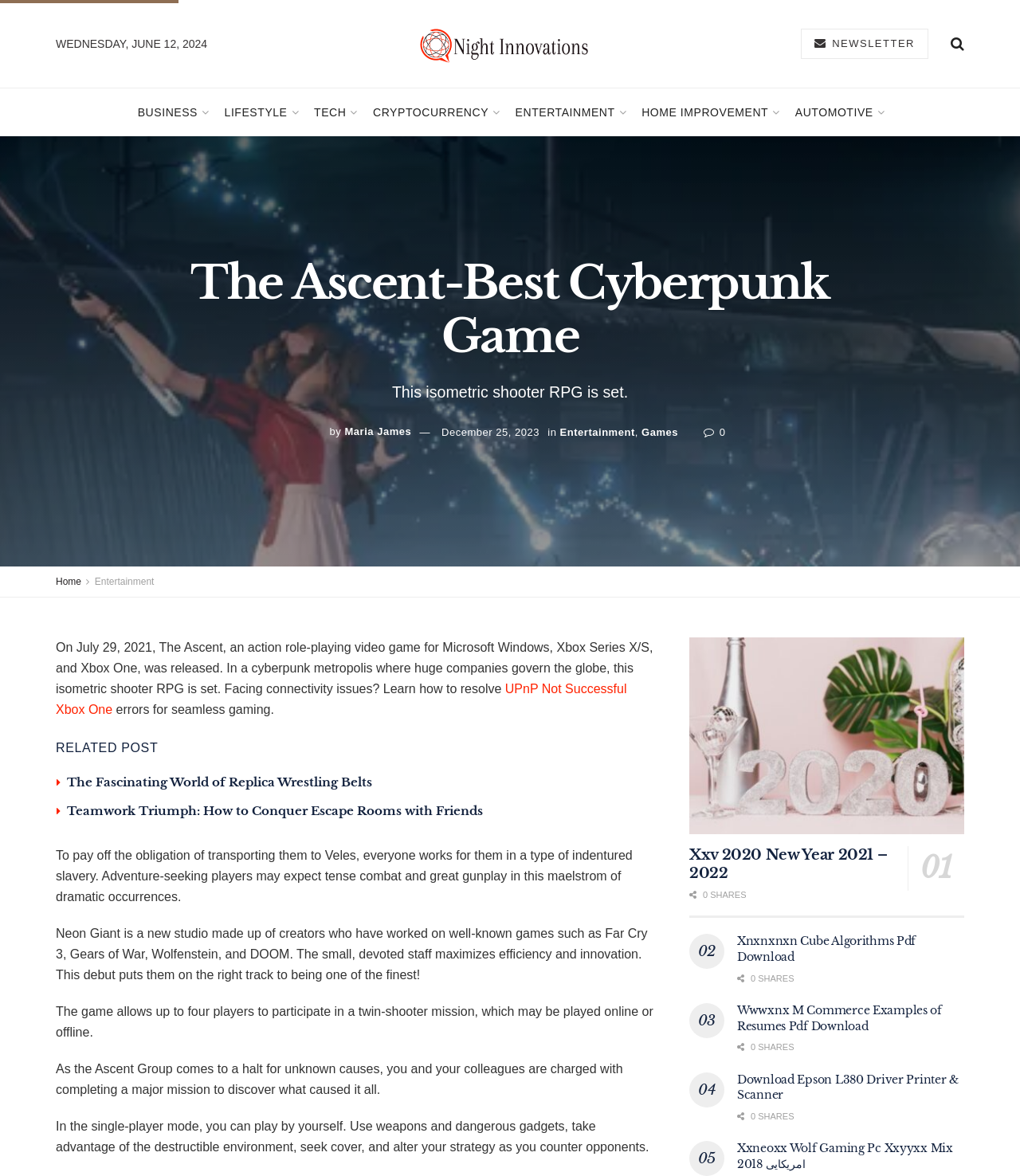Locate the bounding box coordinates of the clickable element to fulfill the following instruction: "View the 'xxv 2020 new year' image". Provide the coordinates as four float numbers between 0 and 1 in the format [left, top, right, bottom].

[0.676, 0.542, 0.945, 0.709]